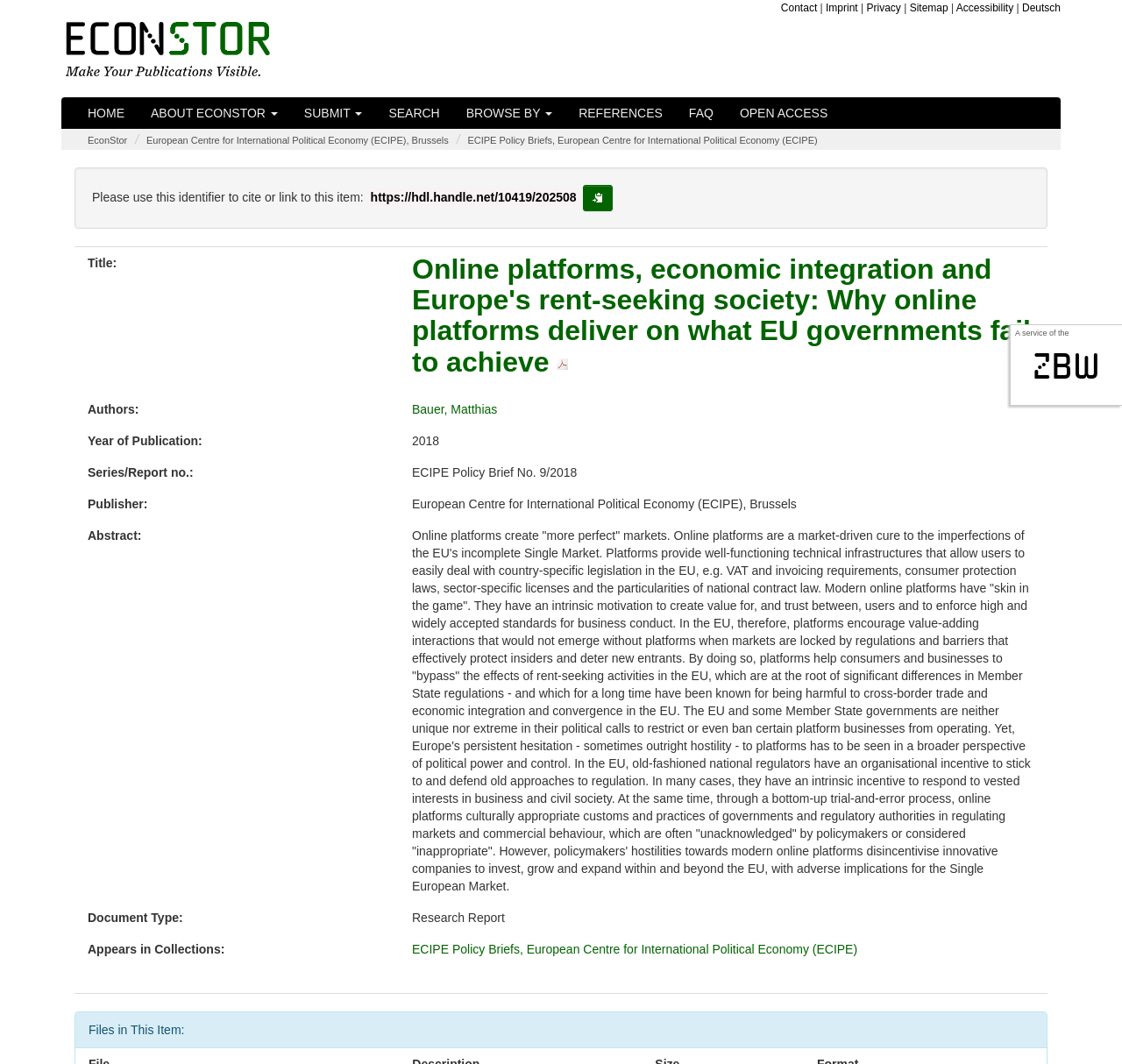Determine the bounding box coordinates of the clickable area required to perform the following instruction: "Click the 'EconStor' link". The coordinates should be represented as four float numbers between 0 and 1: [left, top, right, bottom].

[0.078, 0.127, 0.113, 0.137]